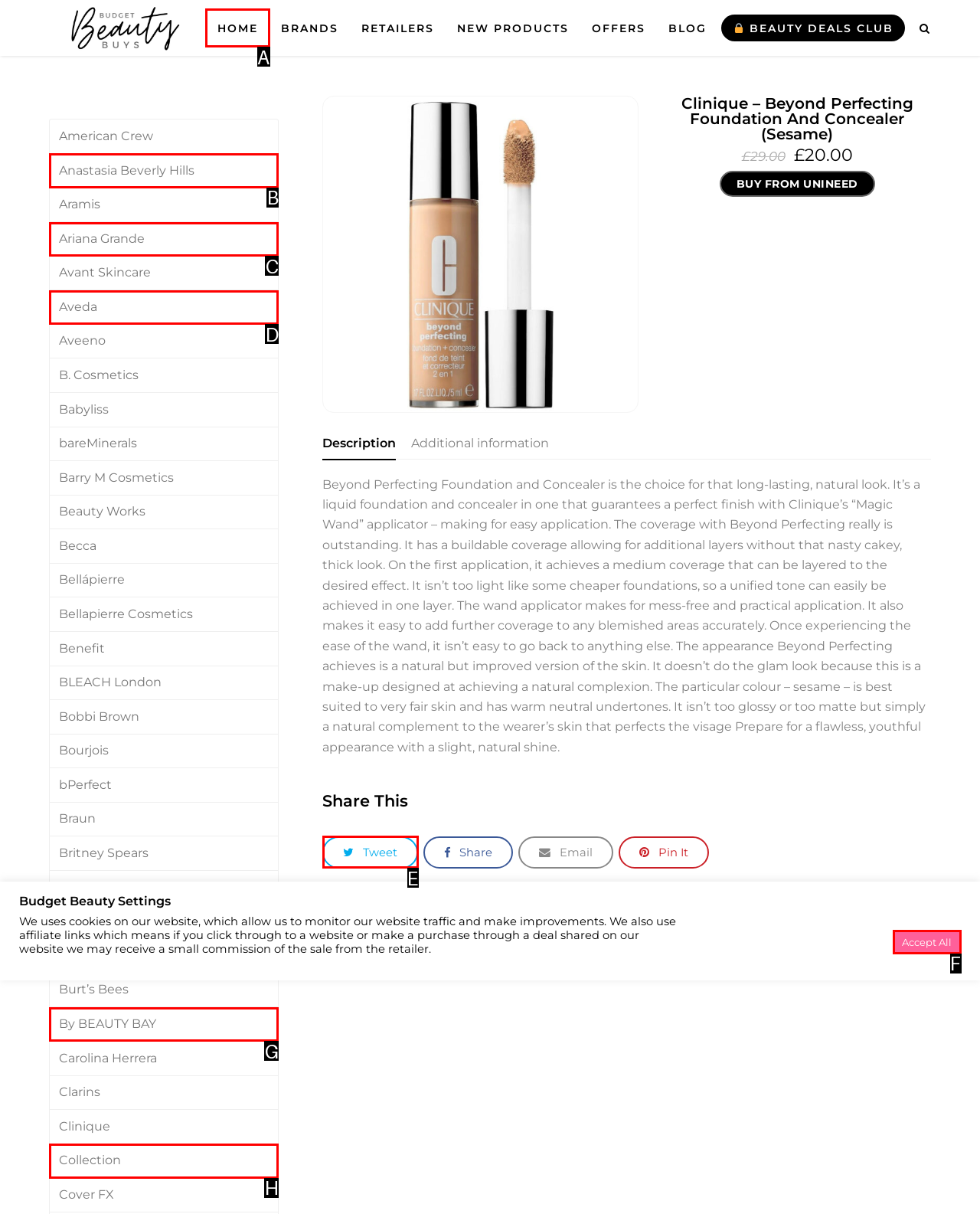Figure out which option to click to perform the following task: Click on the 'HOME' link
Provide the letter of the correct option in your response.

A